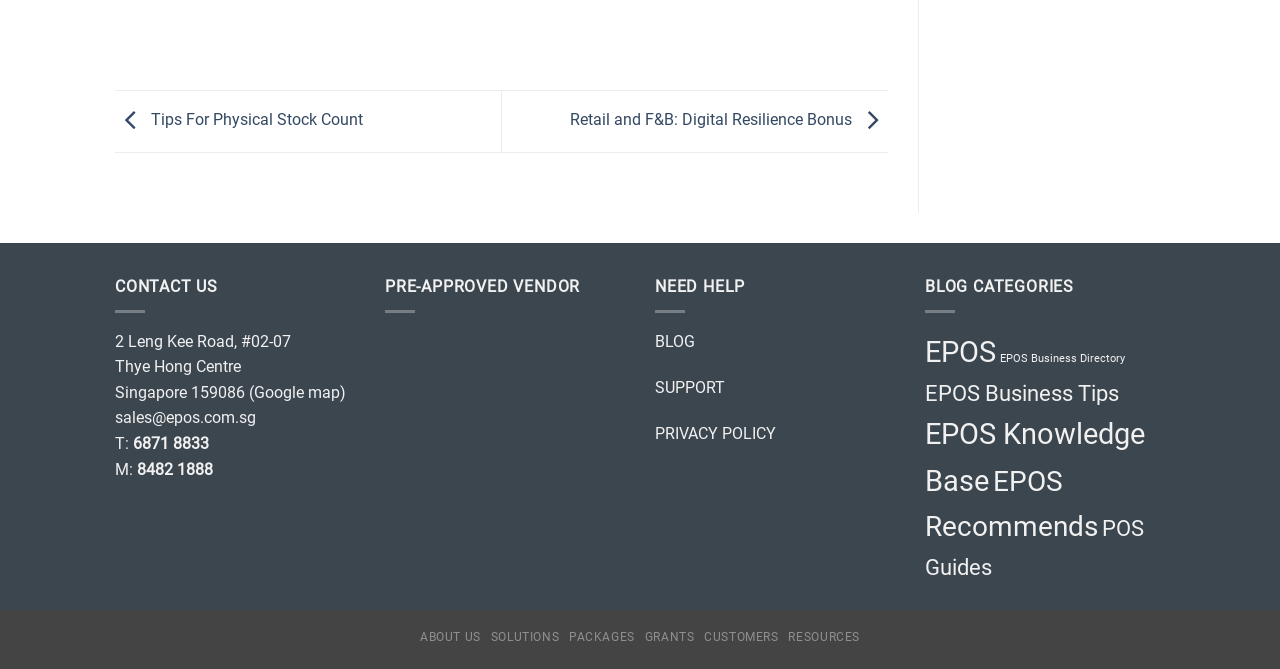Point out the bounding box coordinates of the section to click in order to follow this instruction: "Learn about EPOS business tips".

[0.723, 0.567, 0.874, 0.606]